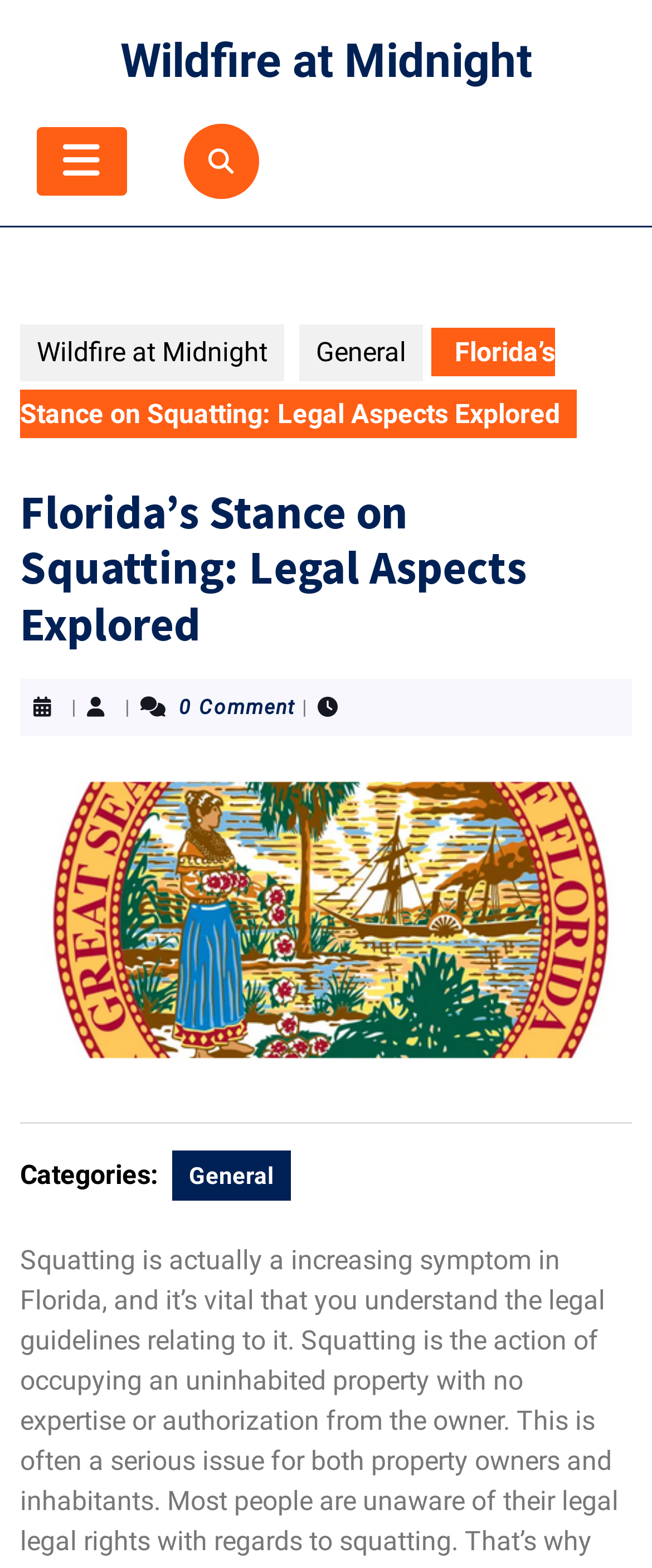What is the name of the website?
Please provide an in-depth and detailed response to the question.

I determined the answer by looking at the link element with the text 'Wildfire at Midnight' at the top of the webpage, which is likely to be the website's name.